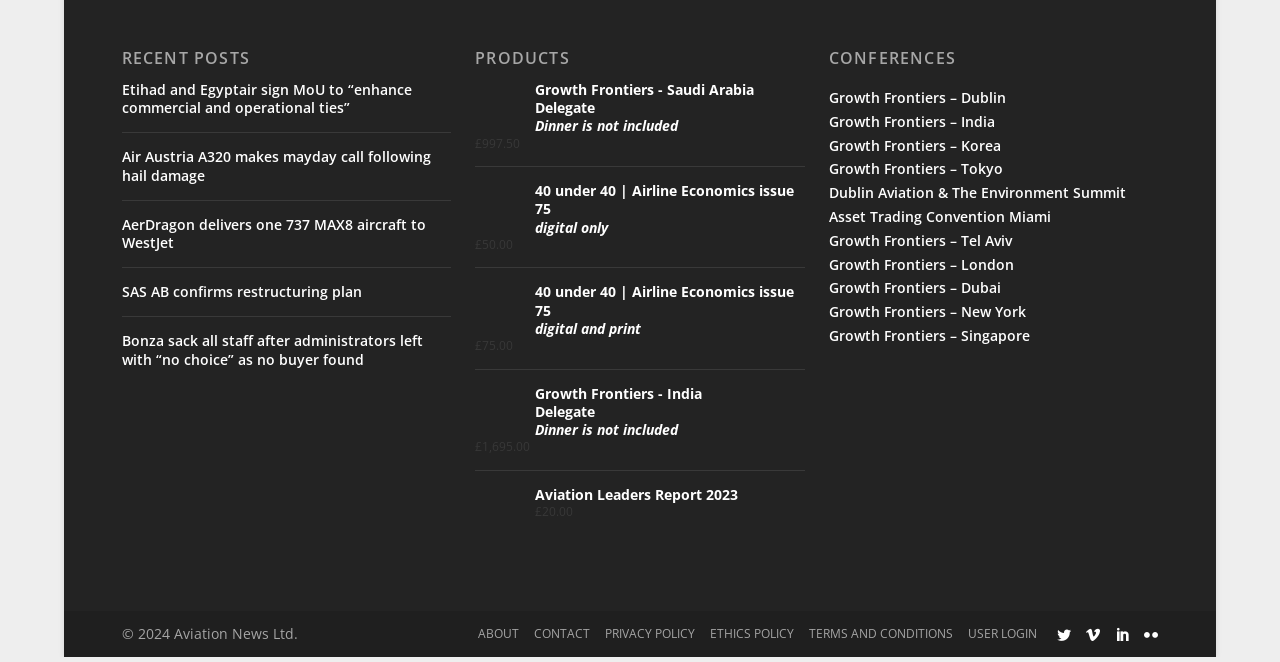Locate the bounding box coordinates of the element that should be clicked to fulfill the instruction: "Go to ABOUT page".

[0.374, 0.787, 0.406, 0.813]